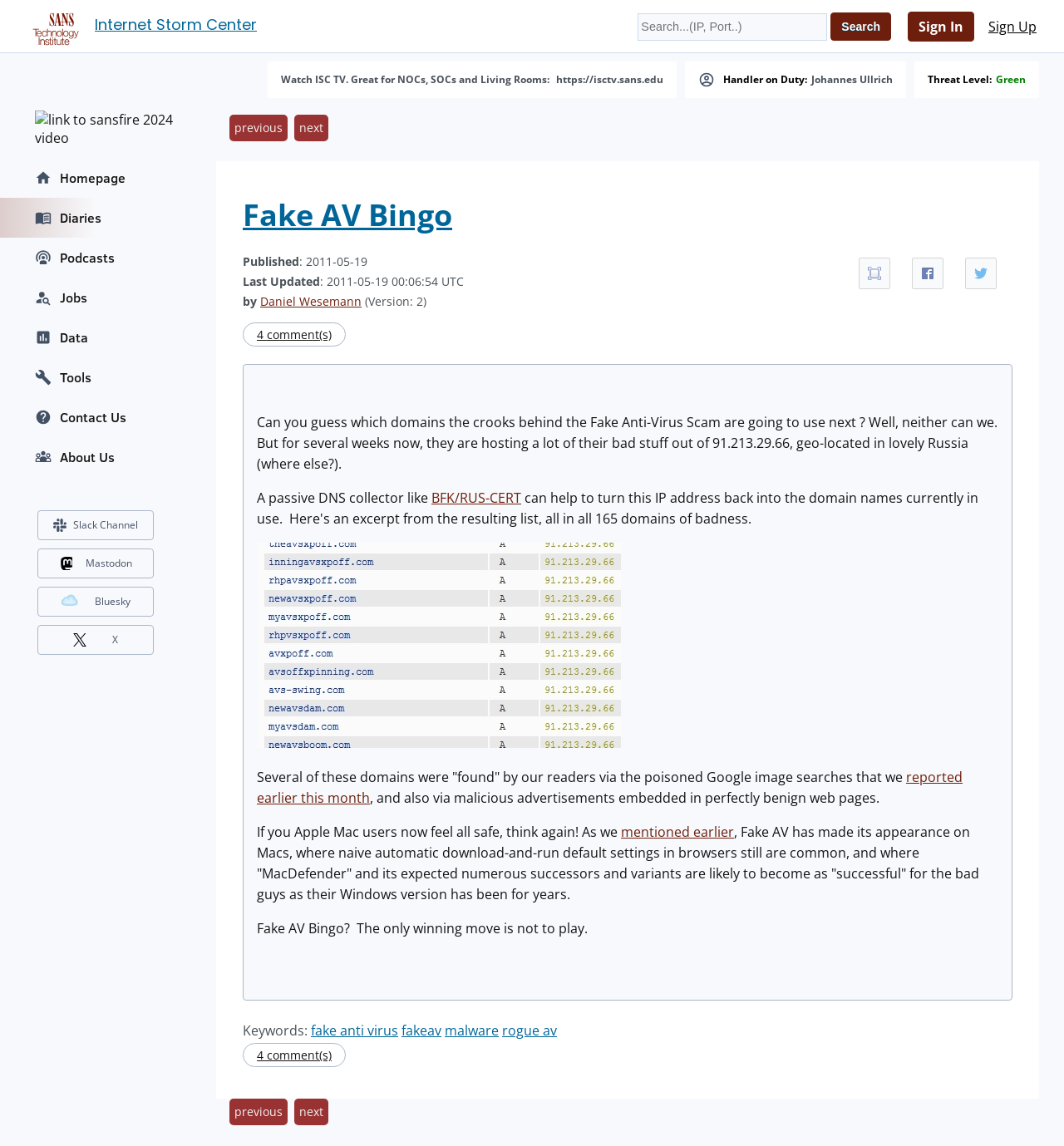What is the primary heading on this webpage?

Internet Storm Center